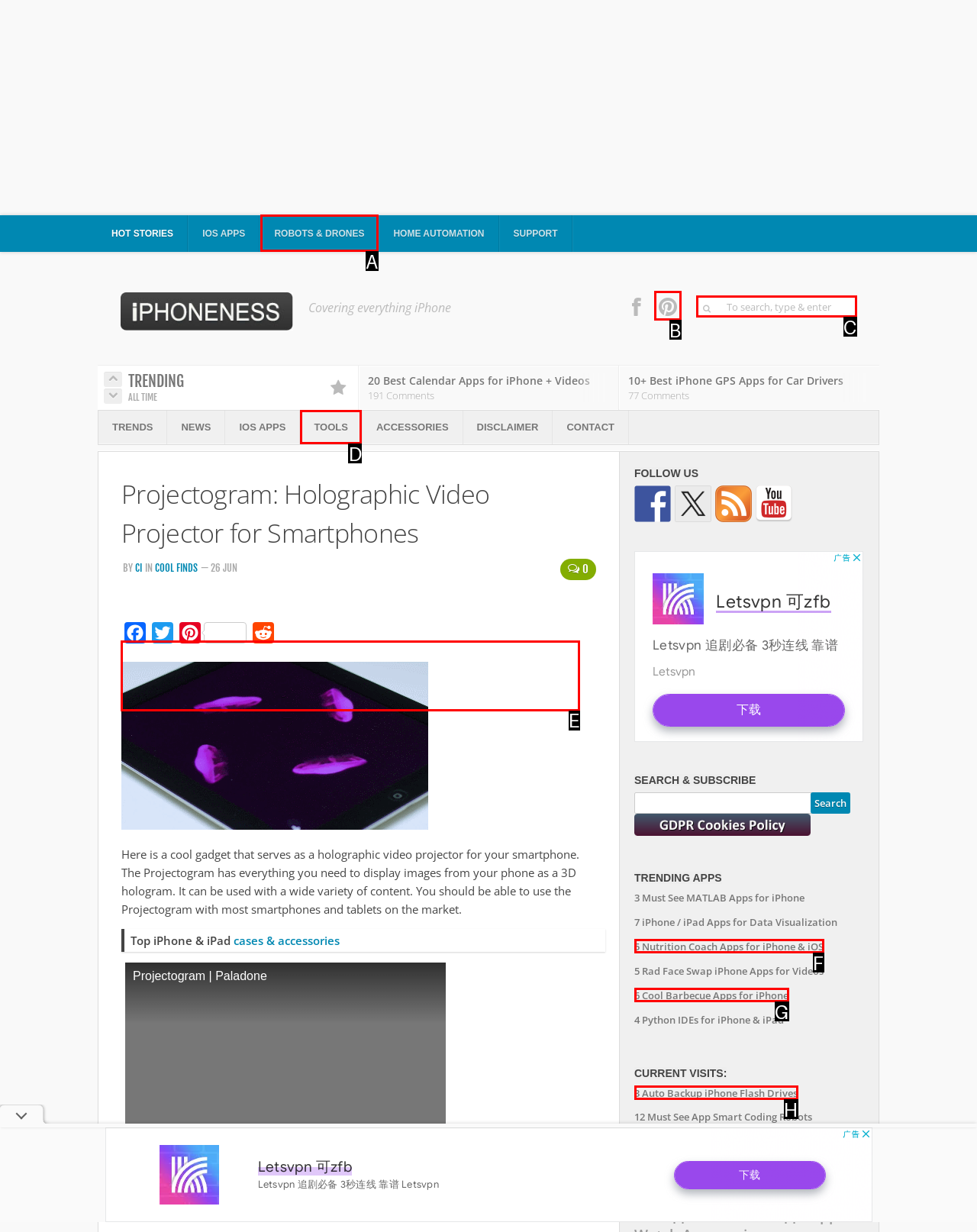Identify the HTML element to select in order to accomplish the following task: Learn about Projectogram
Reply with the letter of the chosen option from the given choices directly.

E